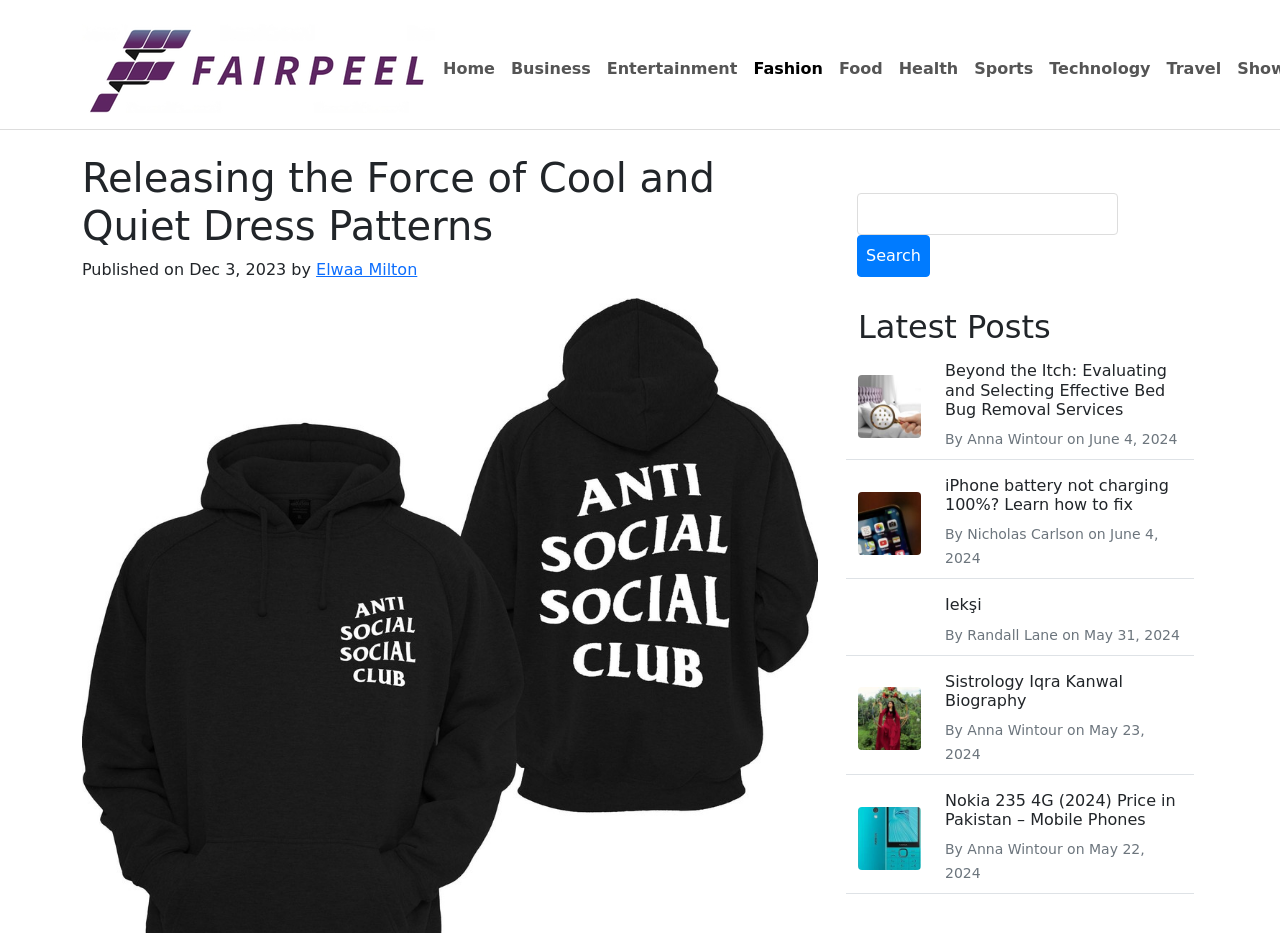Find the bounding box coordinates for the area you need to click to carry out the instruction: "Read the latest post 'Beyond the Itch: Evaluating and Selecting Effective Bed Bug Removal Services'". The coordinates should be four float numbers between 0 and 1, indicated as [left, top, right, bottom].

[0.738, 0.387, 0.912, 0.449]